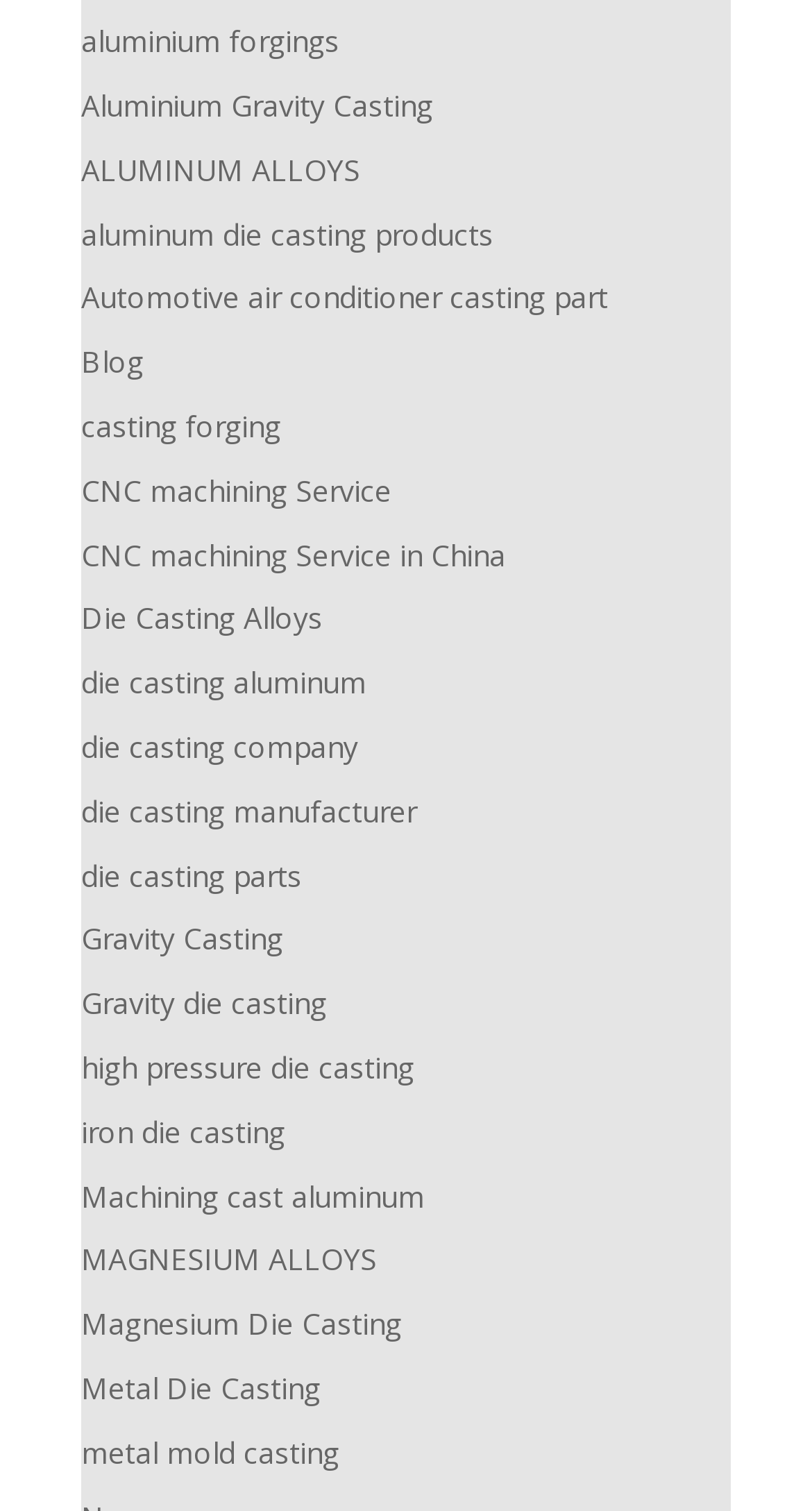Does the company have a blog section?
Answer briefly with a single word or phrase based on the image.

Yes